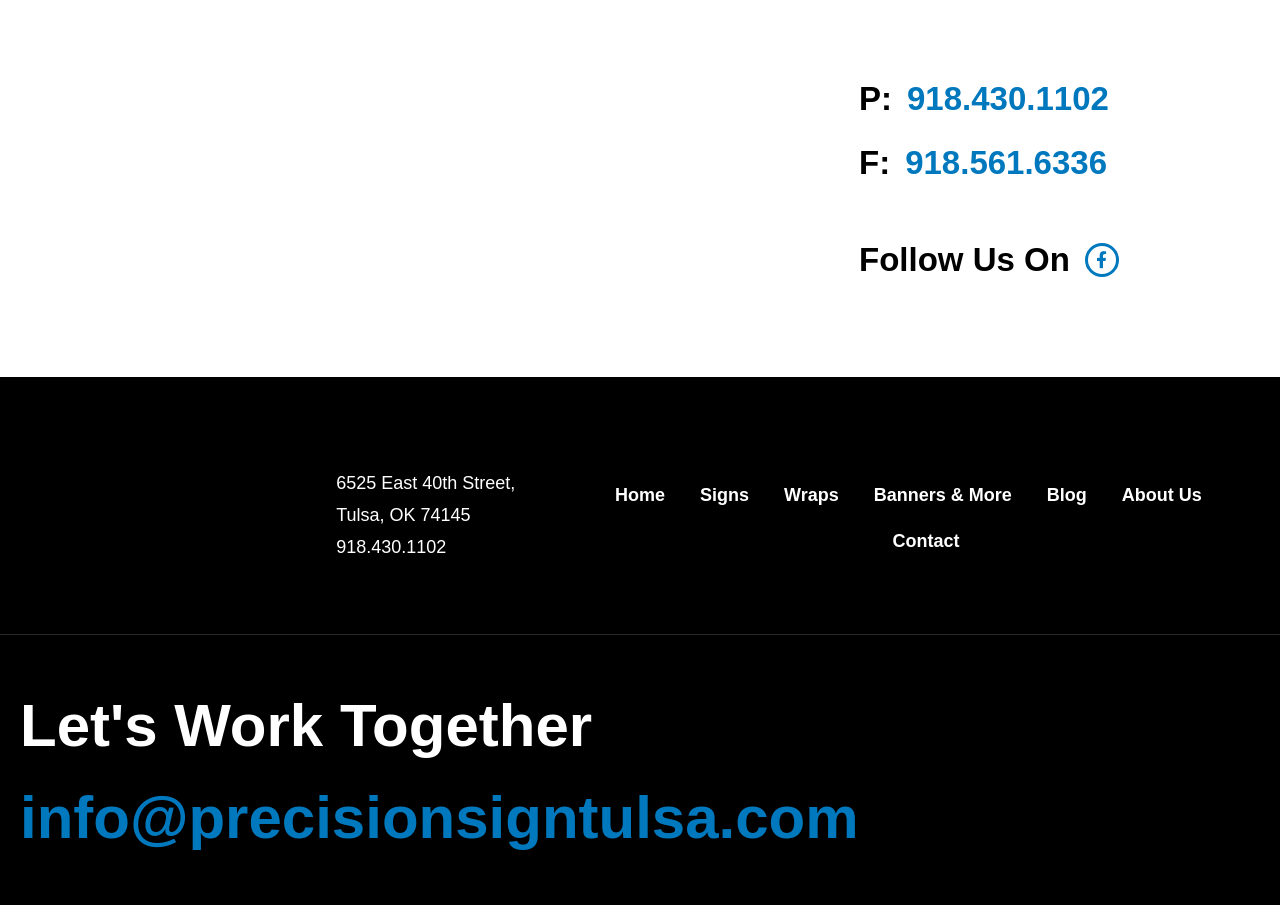Please determine the bounding box coordinates of the area that needs to be clicked to complete this task: 'View Contact page'. The coordinates must be four float numbers between 0 and 1, formatted as [left, top, right, bottom].

[0.697, 0.572, 0.75, 0.623]